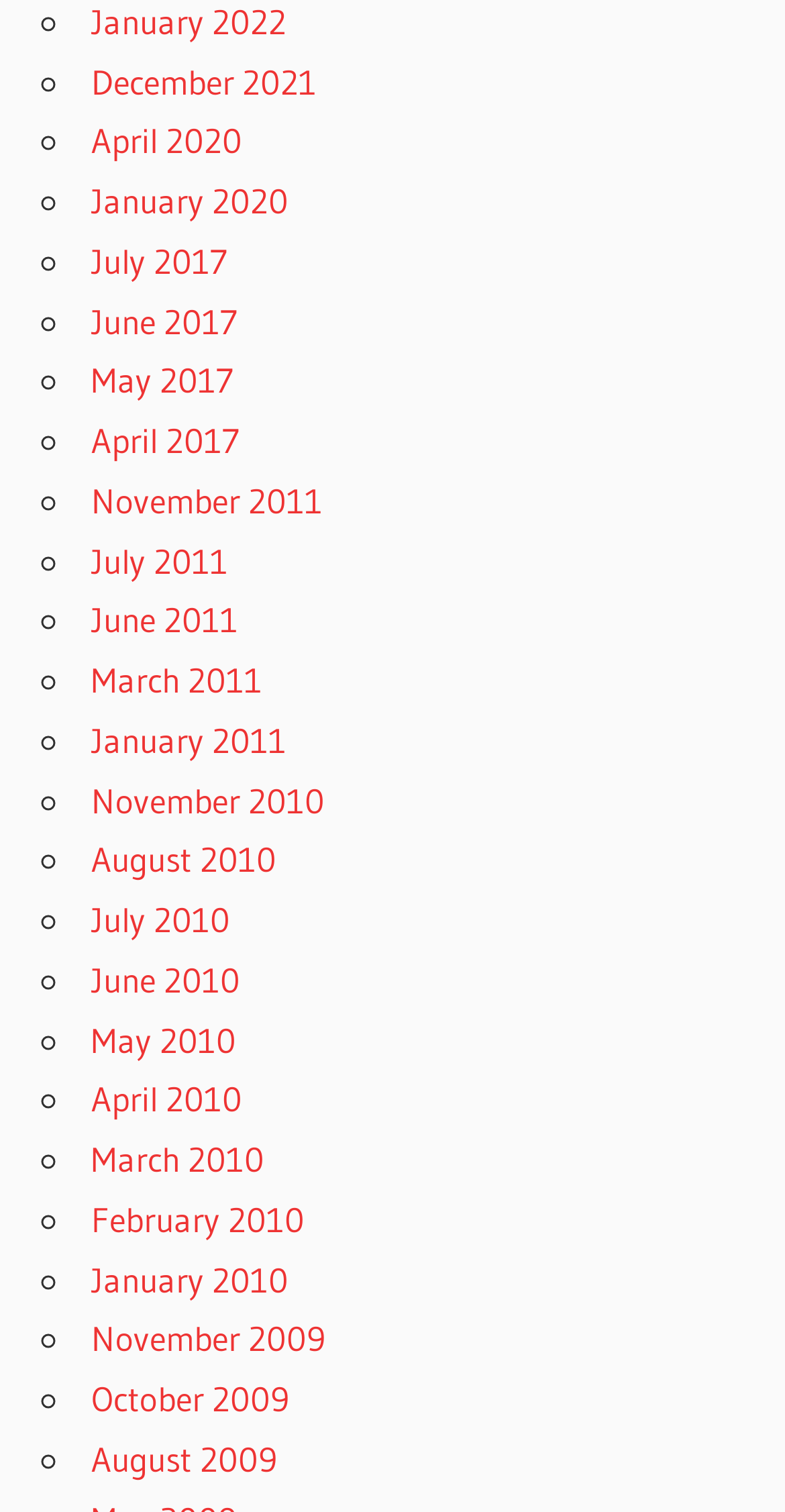Locate the bounding box coordinates of the area that needs to be clicked to fulfill the following instruction: "View January 2020". The coordinates should be in the format of four float numbers between 0 and 1, namely [left, top, right, bottom].

[0.116, 0.119, 0.367, 0.147]